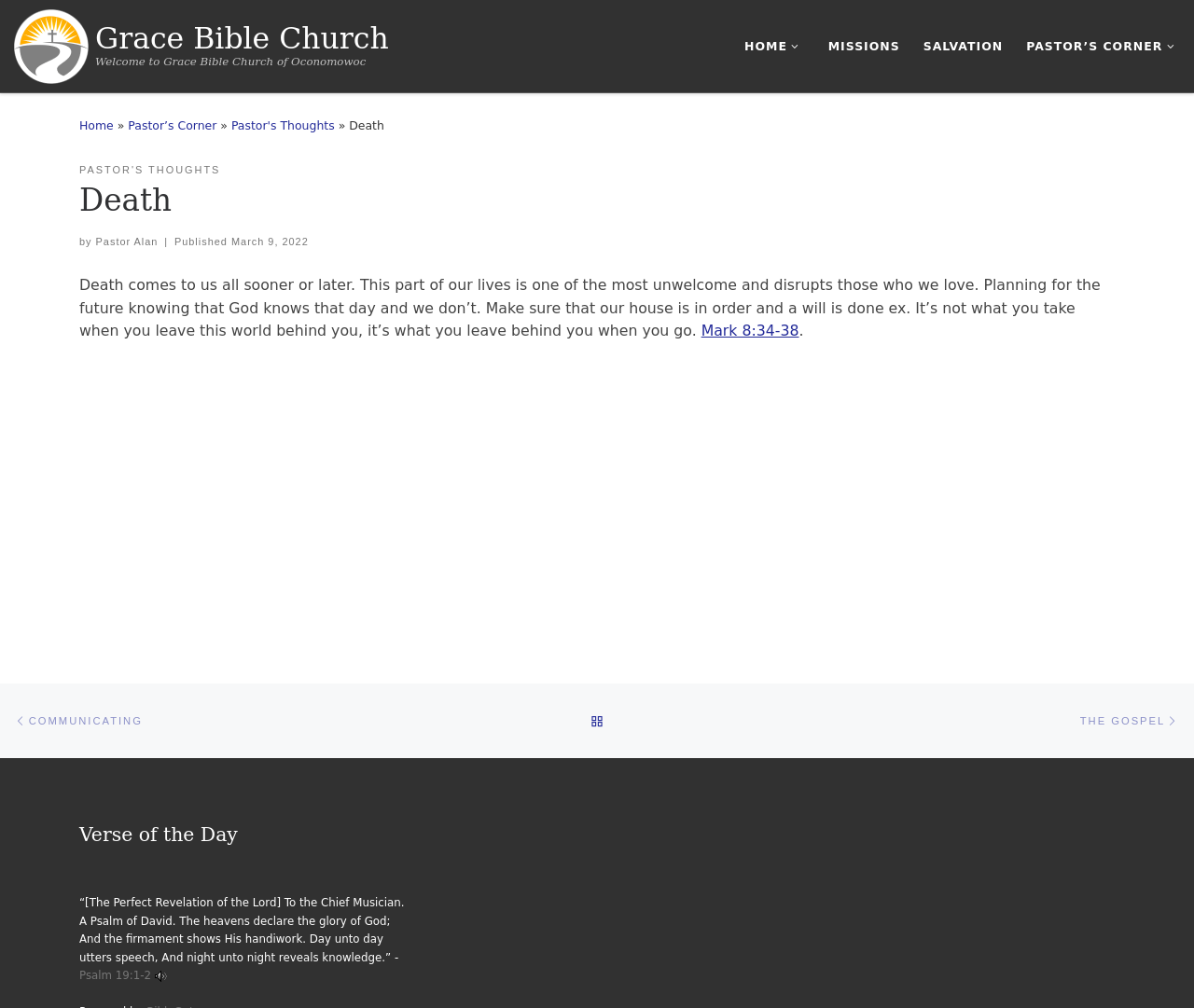What is the date of the Pastor's article?
Using the image as a reference, deliver a detailed and thorough answer to the question.

I found the date of the Pastor's article by looking at the published date section of the article, where it says 'Published March 9, 2022'.